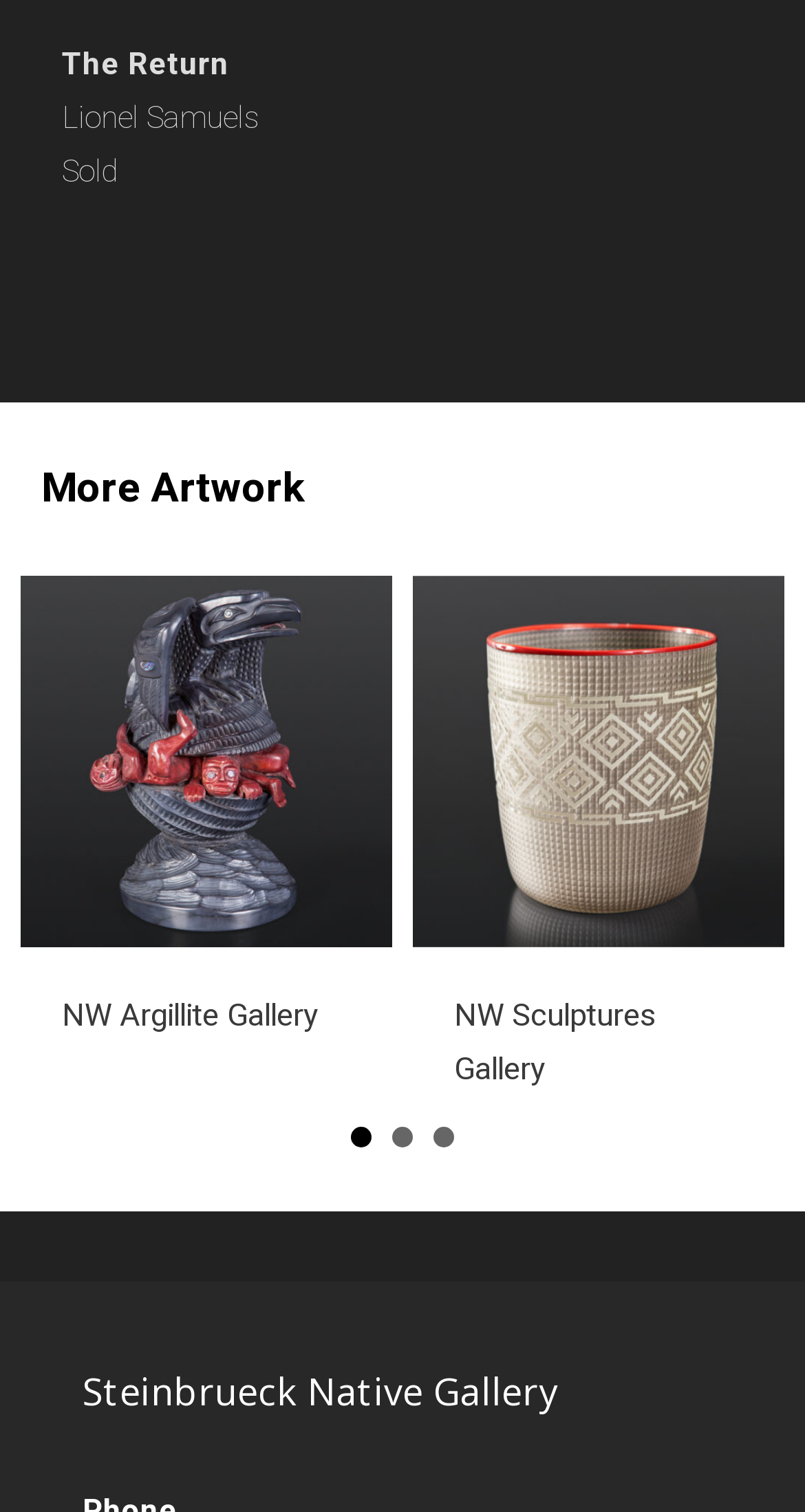What is the material of 'sq_0002_170125_SNG_62'?
Using the screenshot, give a one-word or short phrase answer.

Unknown